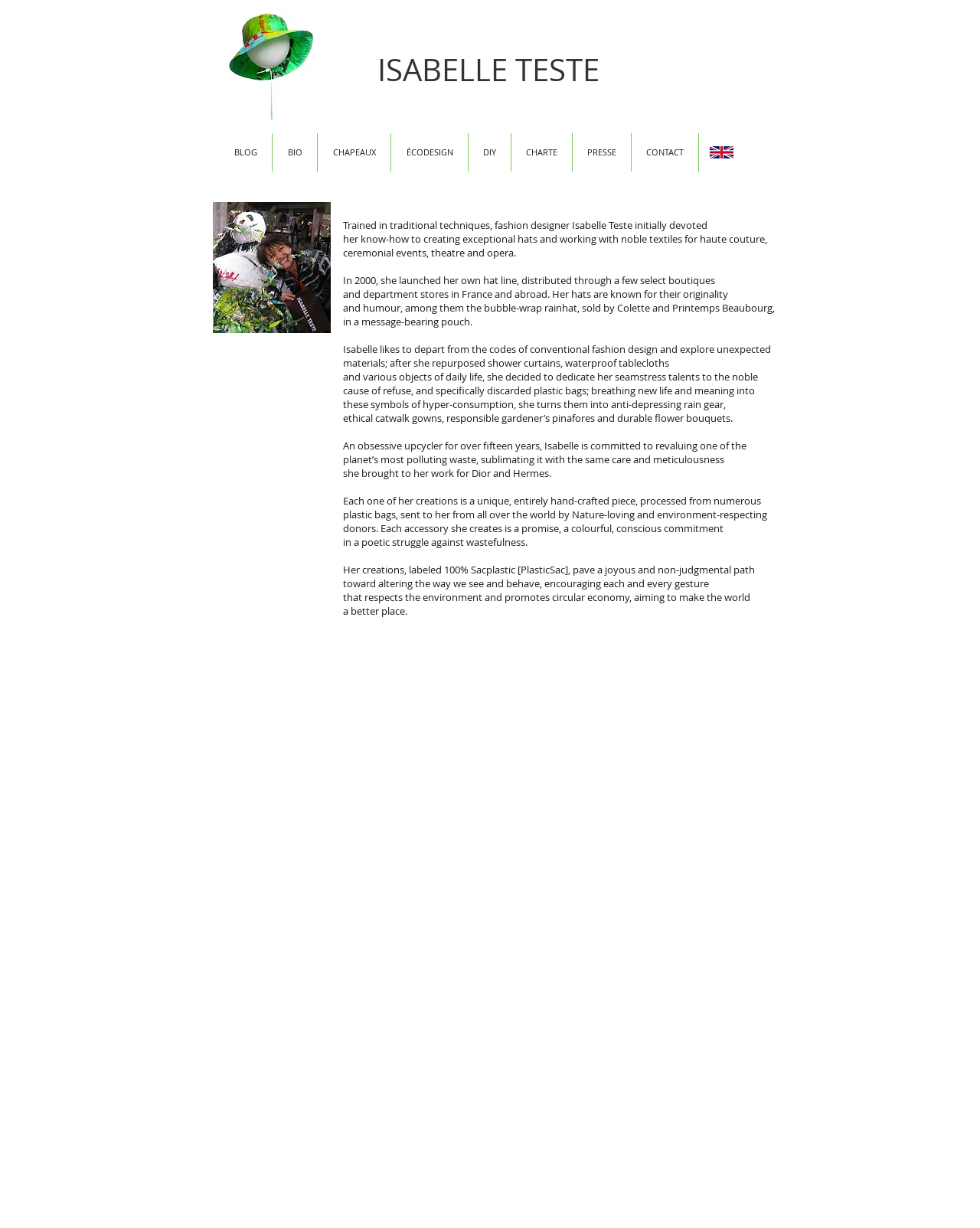Determine the bounding box coordinates for the UI element matching this description: "parent_node: ISABELLE TESTE".

[0.382, 0.046, 0.614, 0.07]